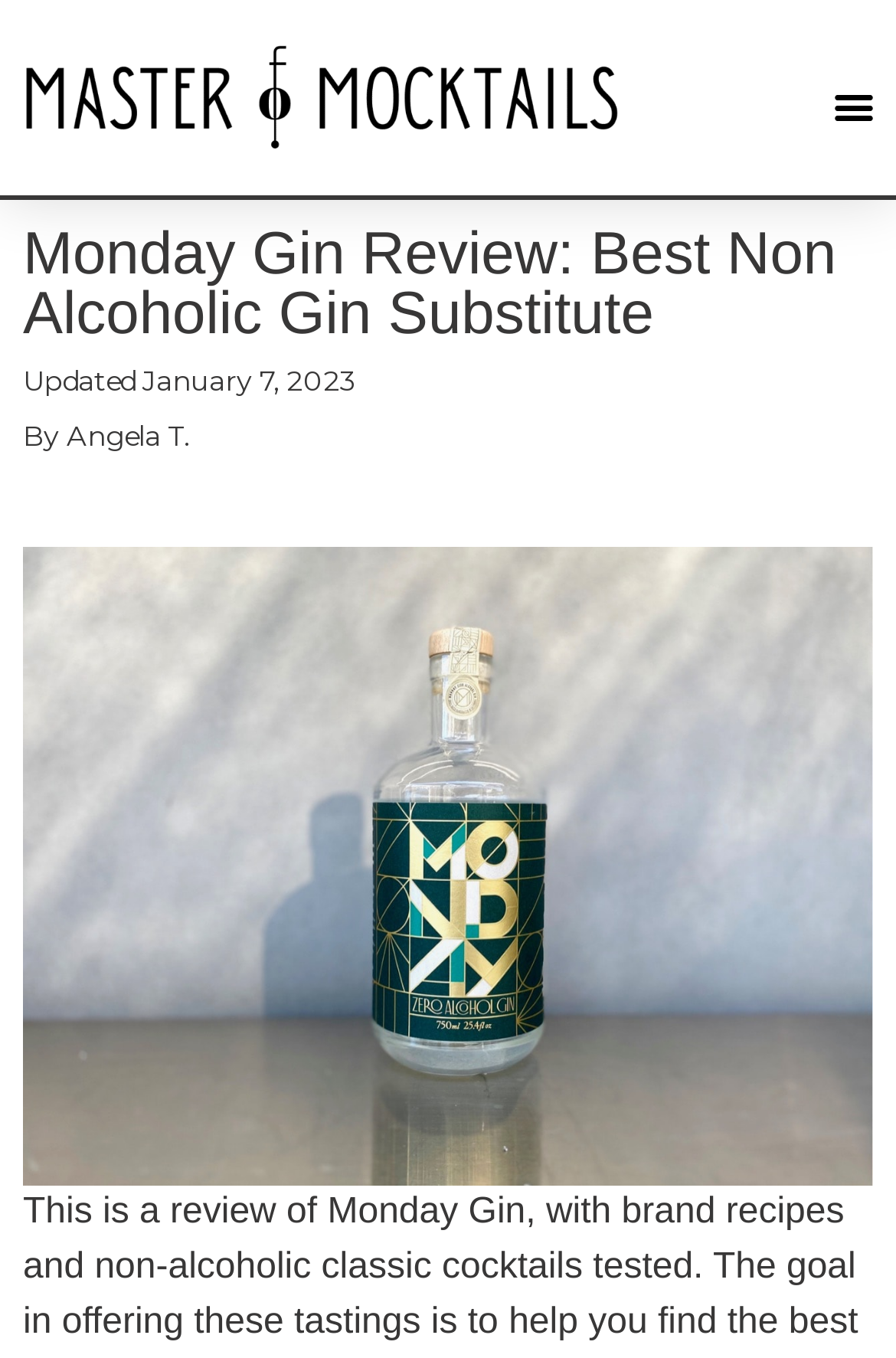Given the content of the image, can you provide a detailed answer to the question?
Who is the author of the review?

The answer can be found by looking at the StaticText elements, which contain the author's name 'Angela T.'.